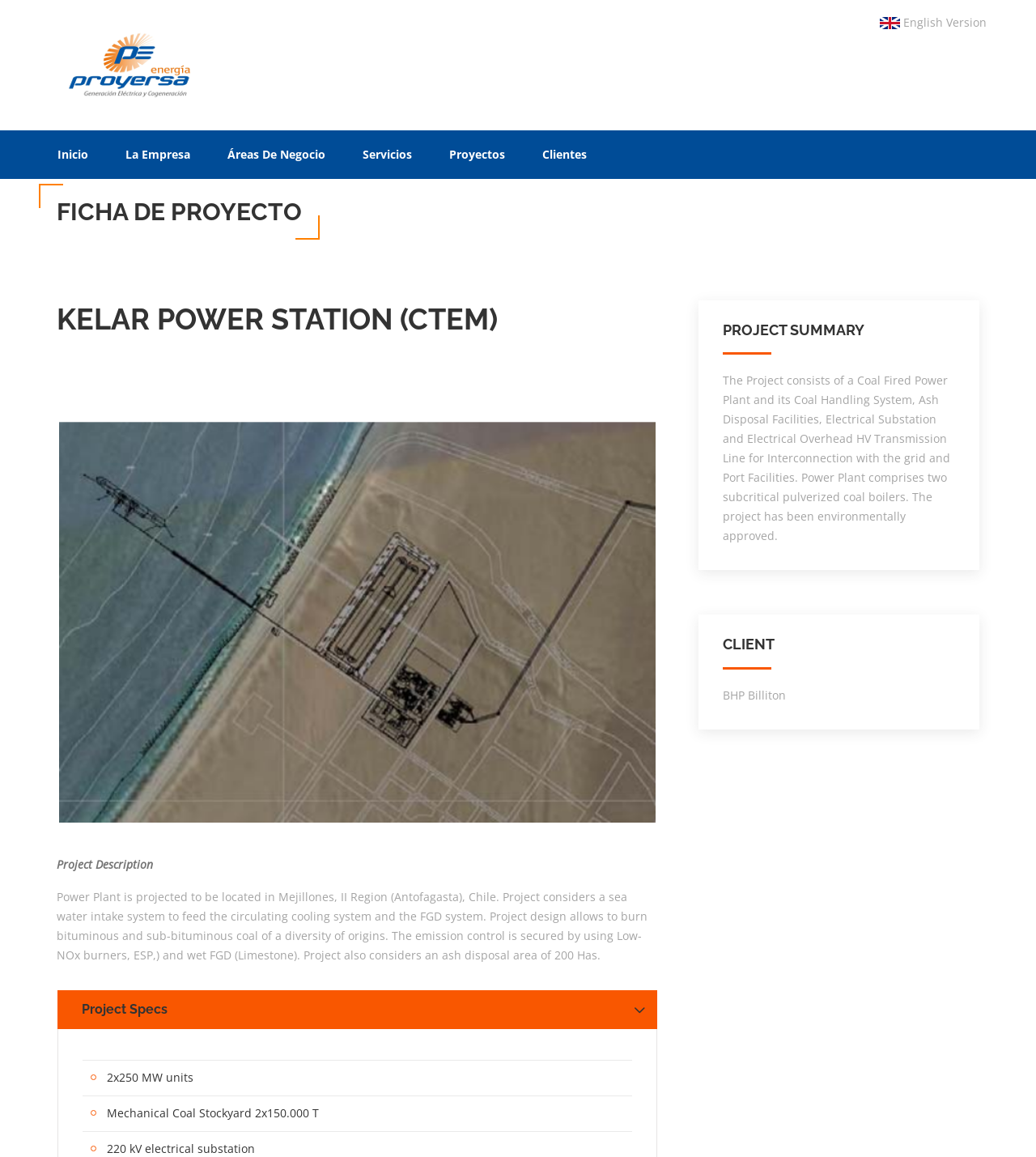Your task is to find and give the main heading text of the webpage.

FICHA DE PROYECTO